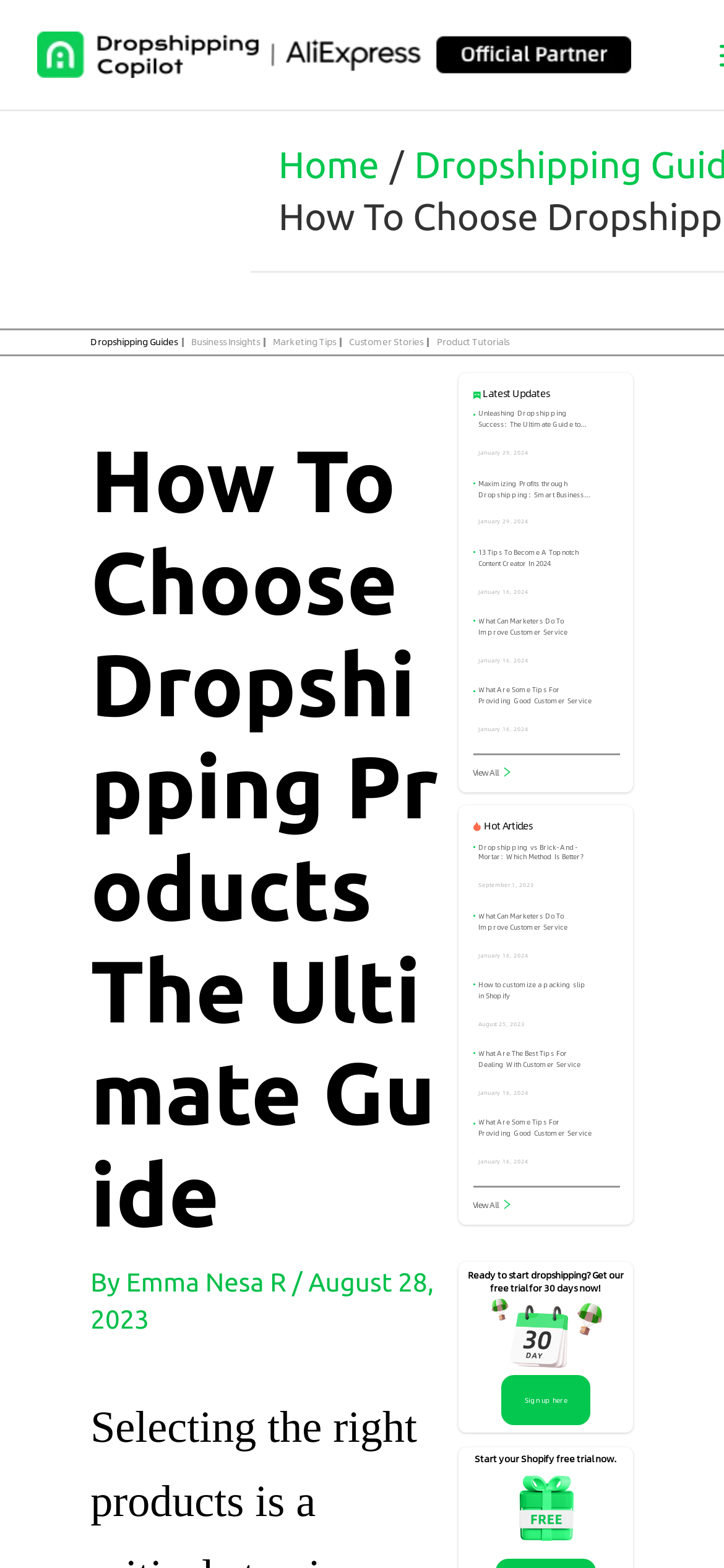Please determine the bounding box coordinates for the element that should be clicked to follow these instructions: "Sign up for the free trial".

[0.693, 0.877, 0.815, 0.909]